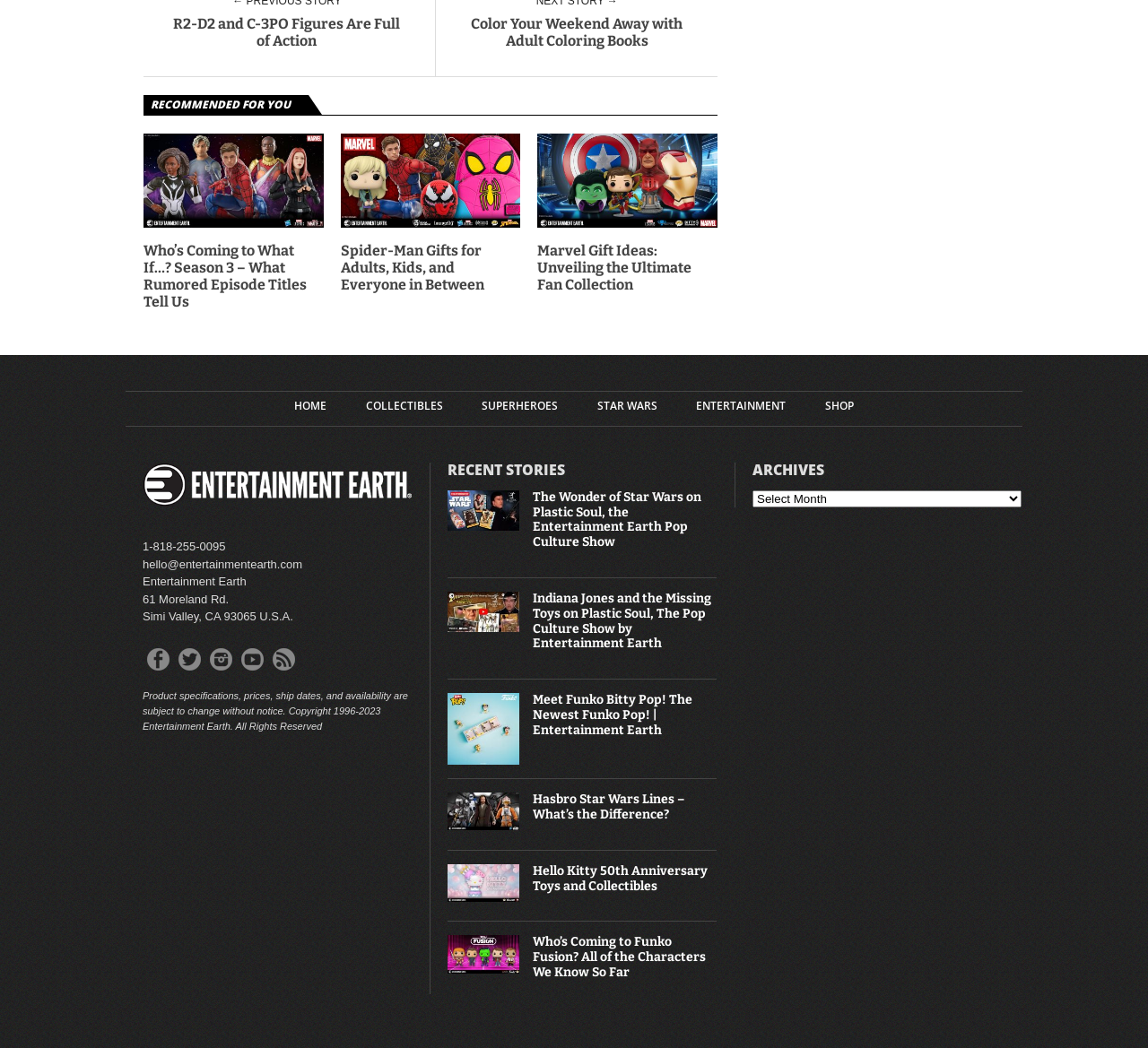For the element described, predict the bounding box coordinates as (top-left x, top-left y, bottom-right x, bottom-right y). All values should be between 0 and 1. Element description: RSS Feed

[0.238, 0.618, 0.257, 0.64]